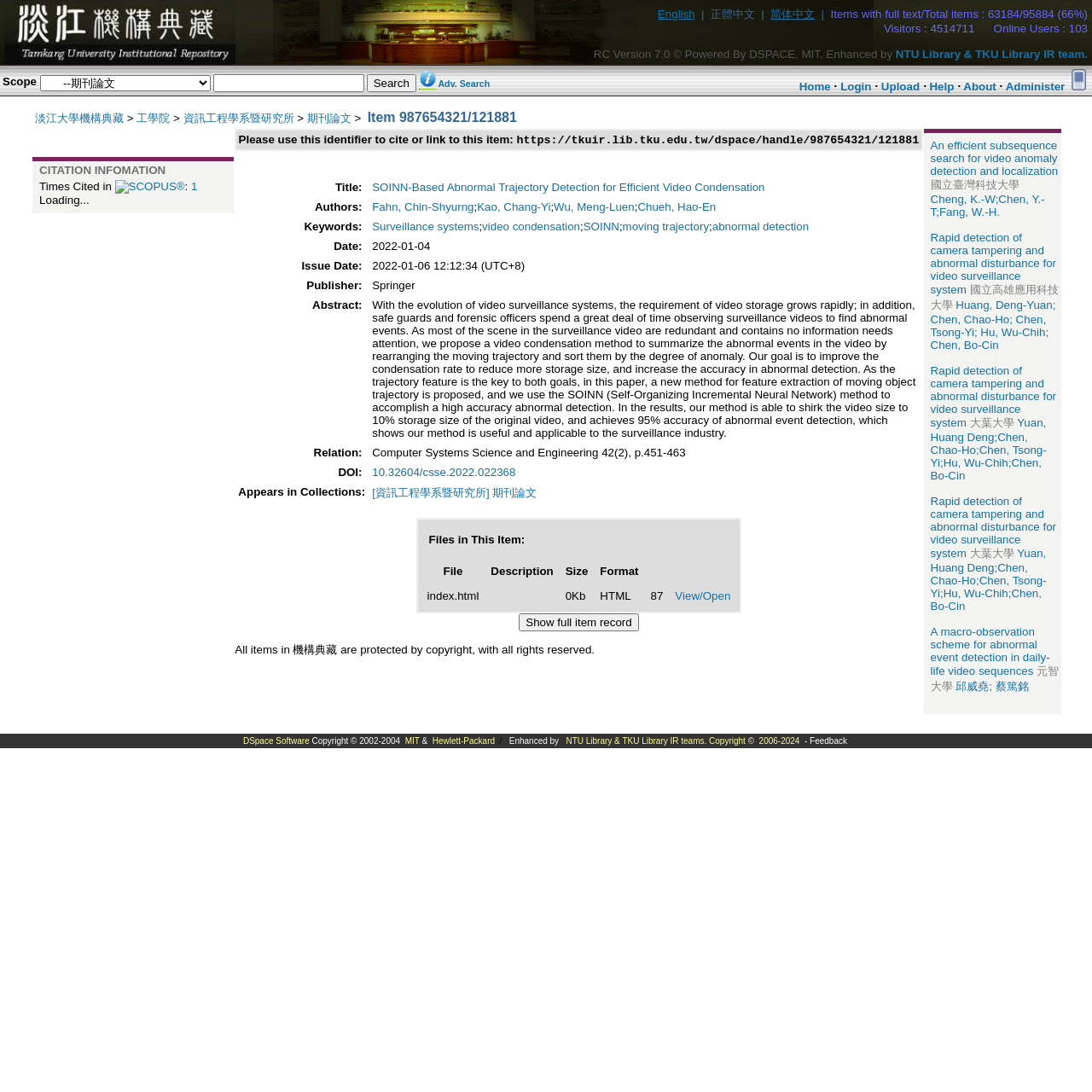Please determine the bounding box coordinates of the area that needs to be clicked to complete this task: 'Go to mobile version'. The coordinates must be four float numbers between 0 and 1, formatted as [left, top, right, bottom].

[0.978, 0.073, 0.998, 0.085]